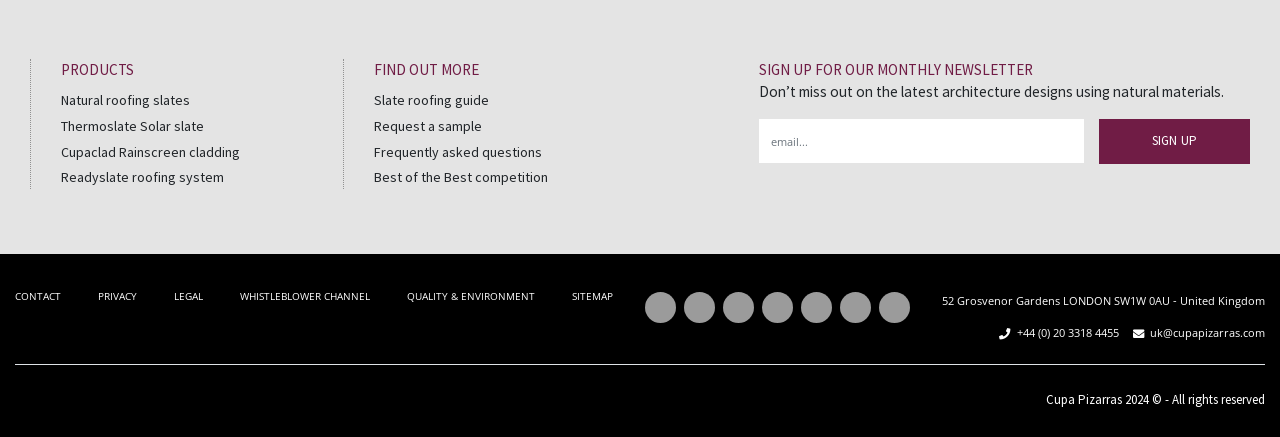Please determine the bounding box coordinates, formatted as (top-left x, top-left y, bottom-right x, bottom-right y), with all values as floating point numbers between 0 and 1. Identify the bounding box of the region described as: +44 (0) 20 3318 4455

[0.794, 0.744, 0.874, 0.779]